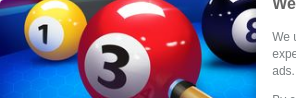Generate an elaborate caption that includes all aspects of the image.

The image features a vibrant assortment of billiard balls stacked on a blue, textured surface. Prominently displayed is a glossy red billiard ball, numbered three, ready to be struck by a cue stick. To its left, a yellow ball marked with the number one sits, while a sleek black eight ball is positioned to the rear right. The arrangement suggests a lively game of pool, inviting players to engage in strategy and skill. The dynamic colors and polished finish of the balls contribute to an exciting atmosphere, typical of a game room or billiards hall.